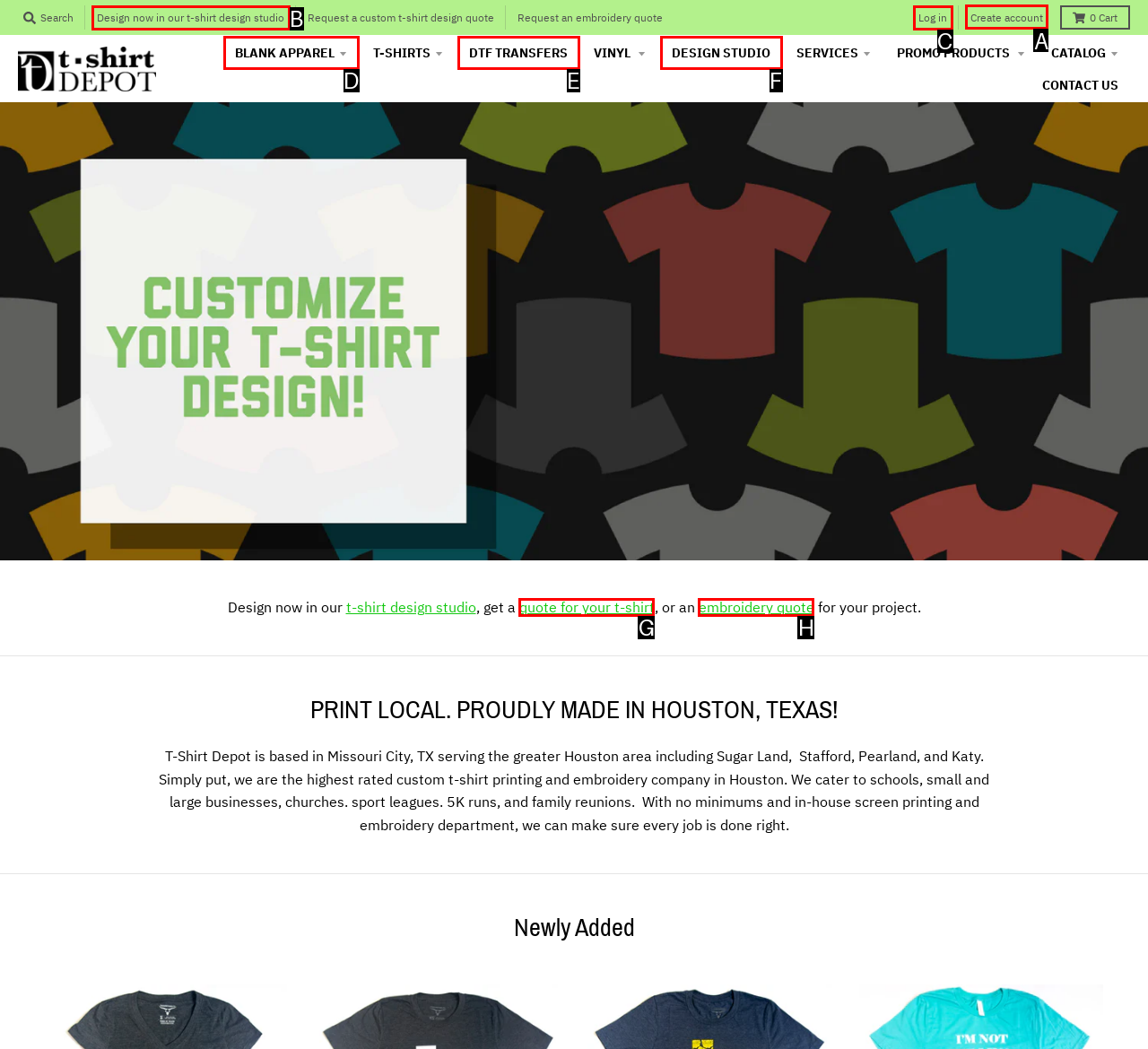Tell me which one HTML element I should click to complete the following task: Create account Answer with the option's letter from the given choices directly.

A